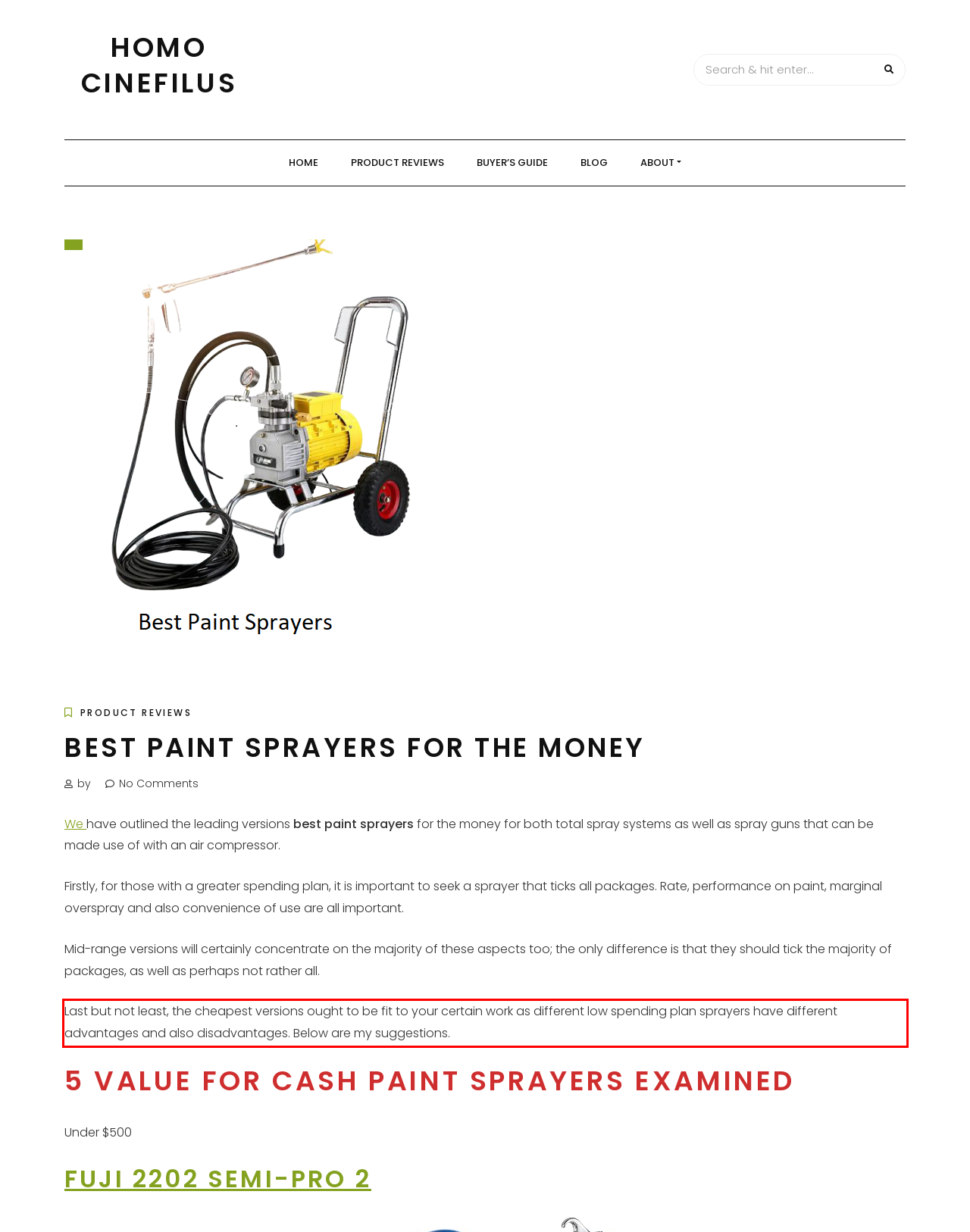Look at the provided screenshot of the webpage and perform OCR on the text within the red bounding box.

Last but not least, the cheapest versions ought to be fit to your certain work as different low spending plan sprayers have different advantages and also disadvantages. Below are my suggestions.